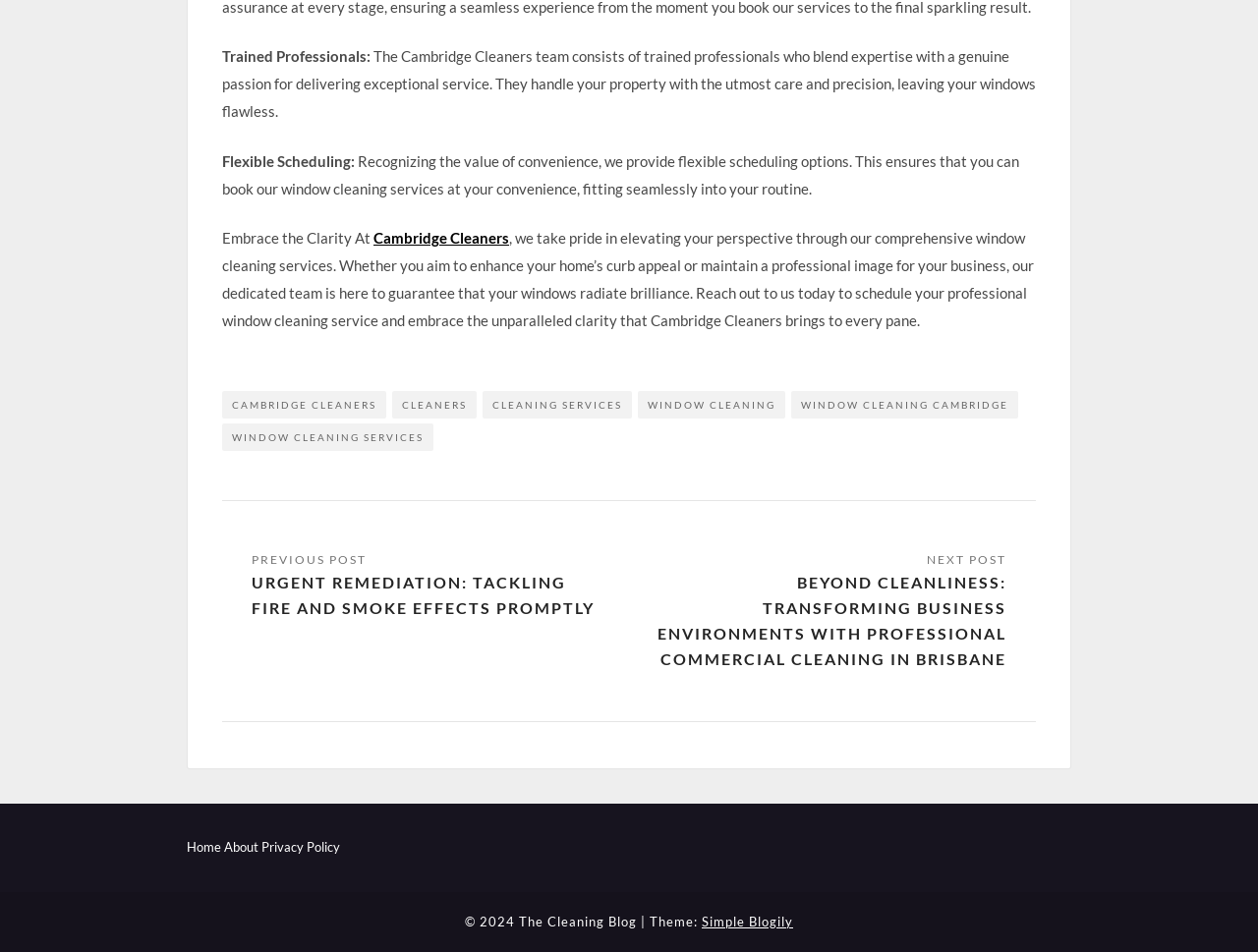Answer the following in one word or a short phrase: 
What is the name of the company?

Cambridge Cleaners